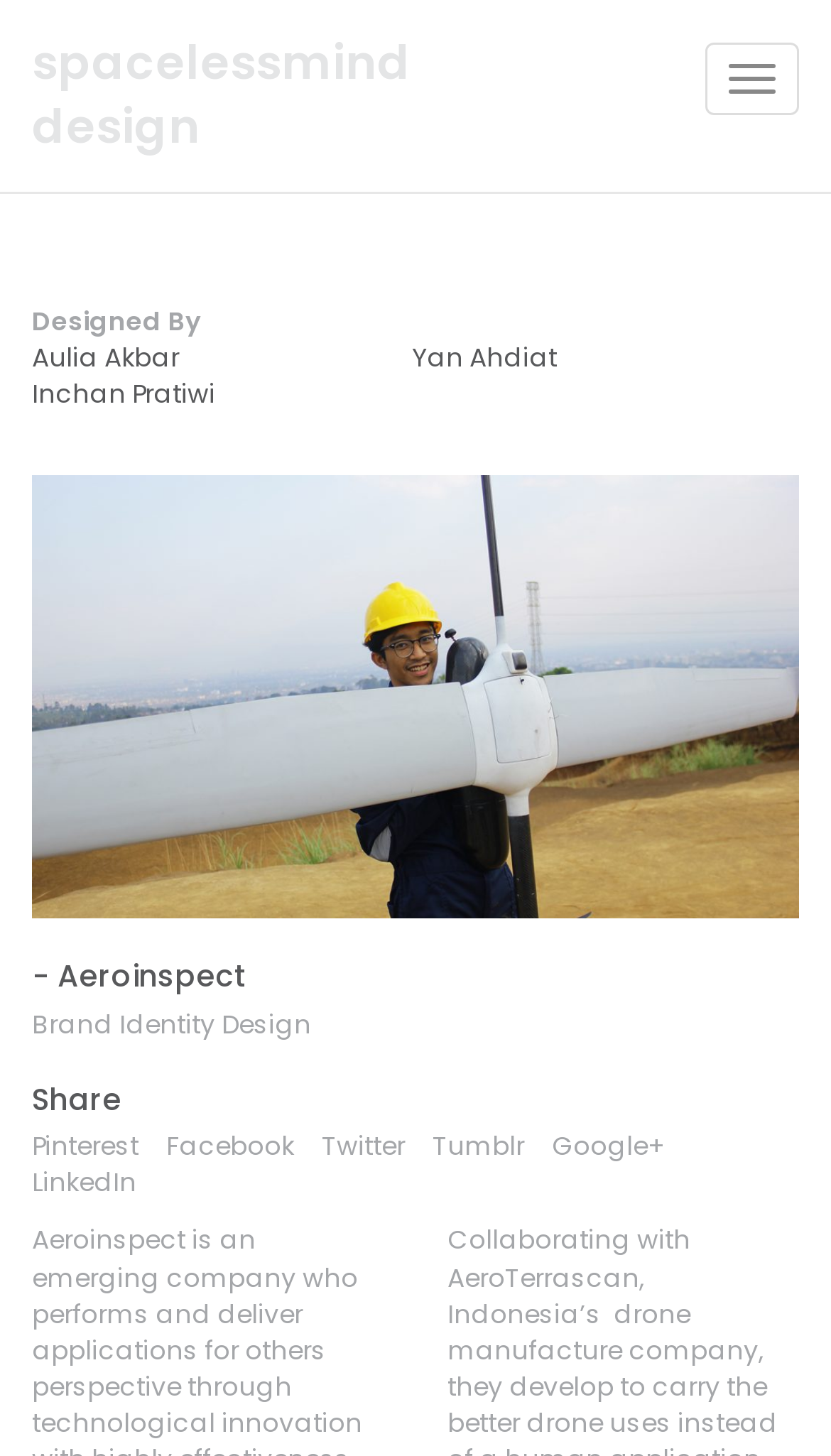Please identify the bounding box coordinates of the element on the webpage that should be clicked to follow this instruction: "Visit spacelessmind design". The bounding box coordinates should be given as four float numbers between 0 and 1, formatted as [left, top, right, bottom].

[0.0, 0.0, 0.533, 0.132]